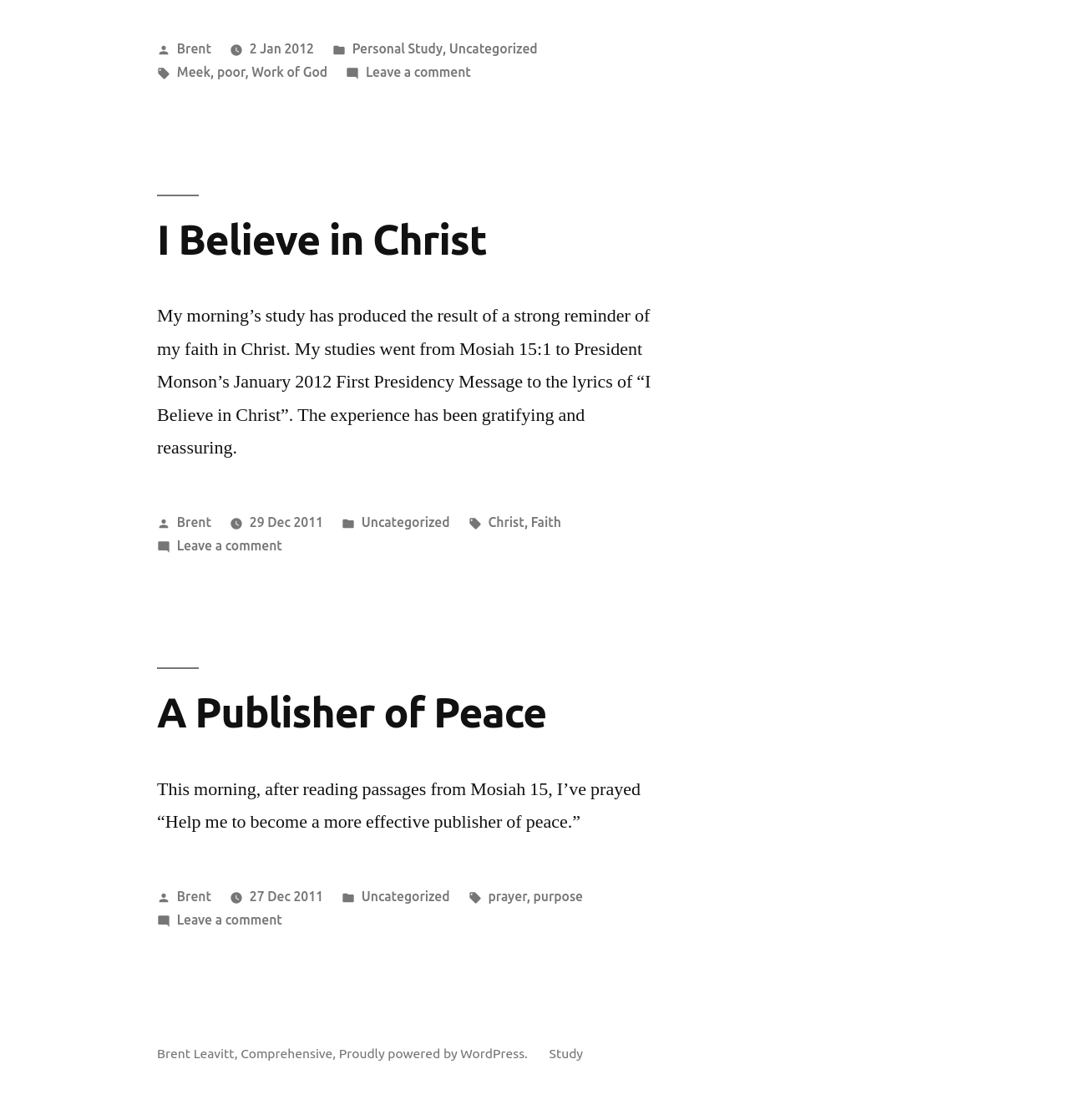Find the bounding box of the web element that fits this description: "Uncategorized".

[0.338, 0.793, 0.421, 0.807]